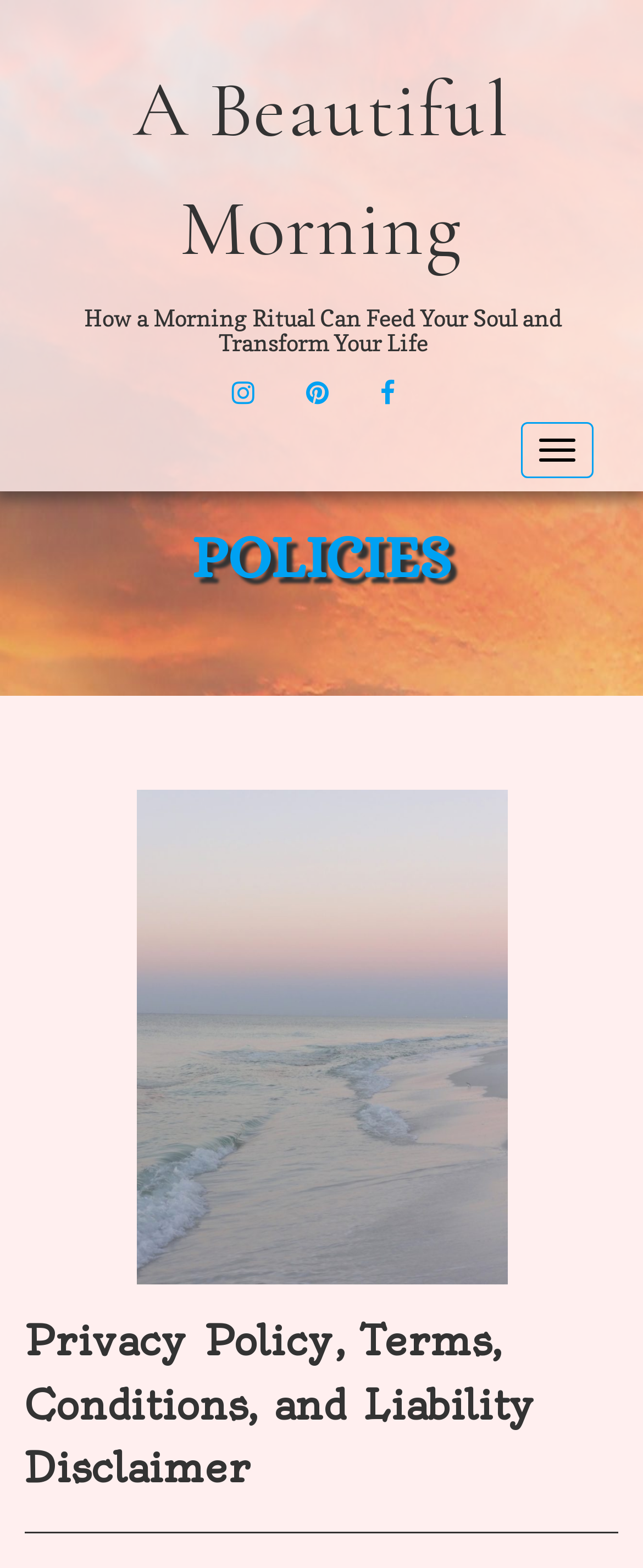What is the main topic of the webpage?
From the screenshot, supply a one-word or short-phrase answer.

Policies